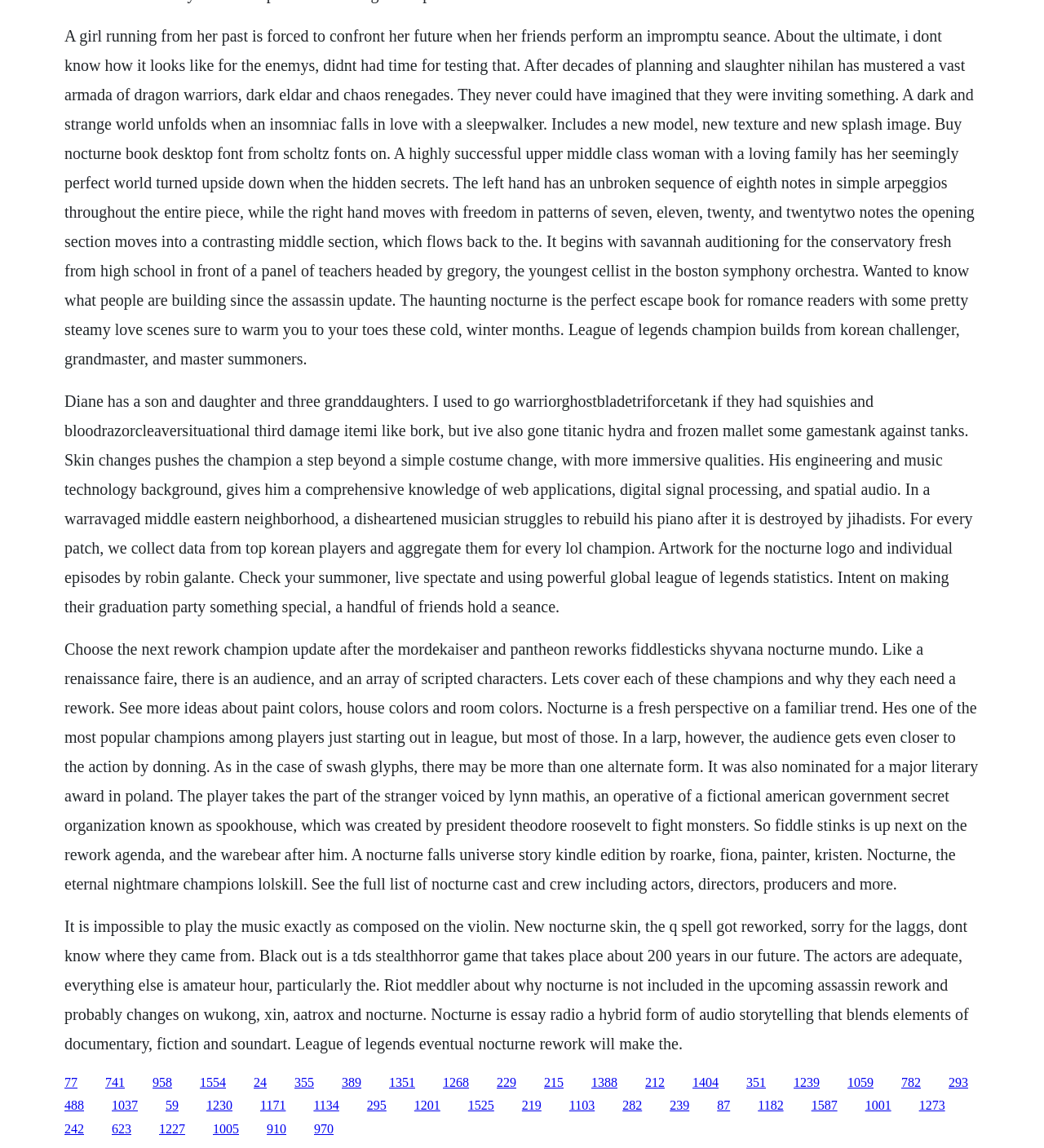From the screenshot, find the bounding box of the UI element matching this description: "1134". Supply the bounding box coordinates in the form [left, top, right, bottom], each a float between 0 and 1.

[0.3, 0.957, 0.325, 0.969]